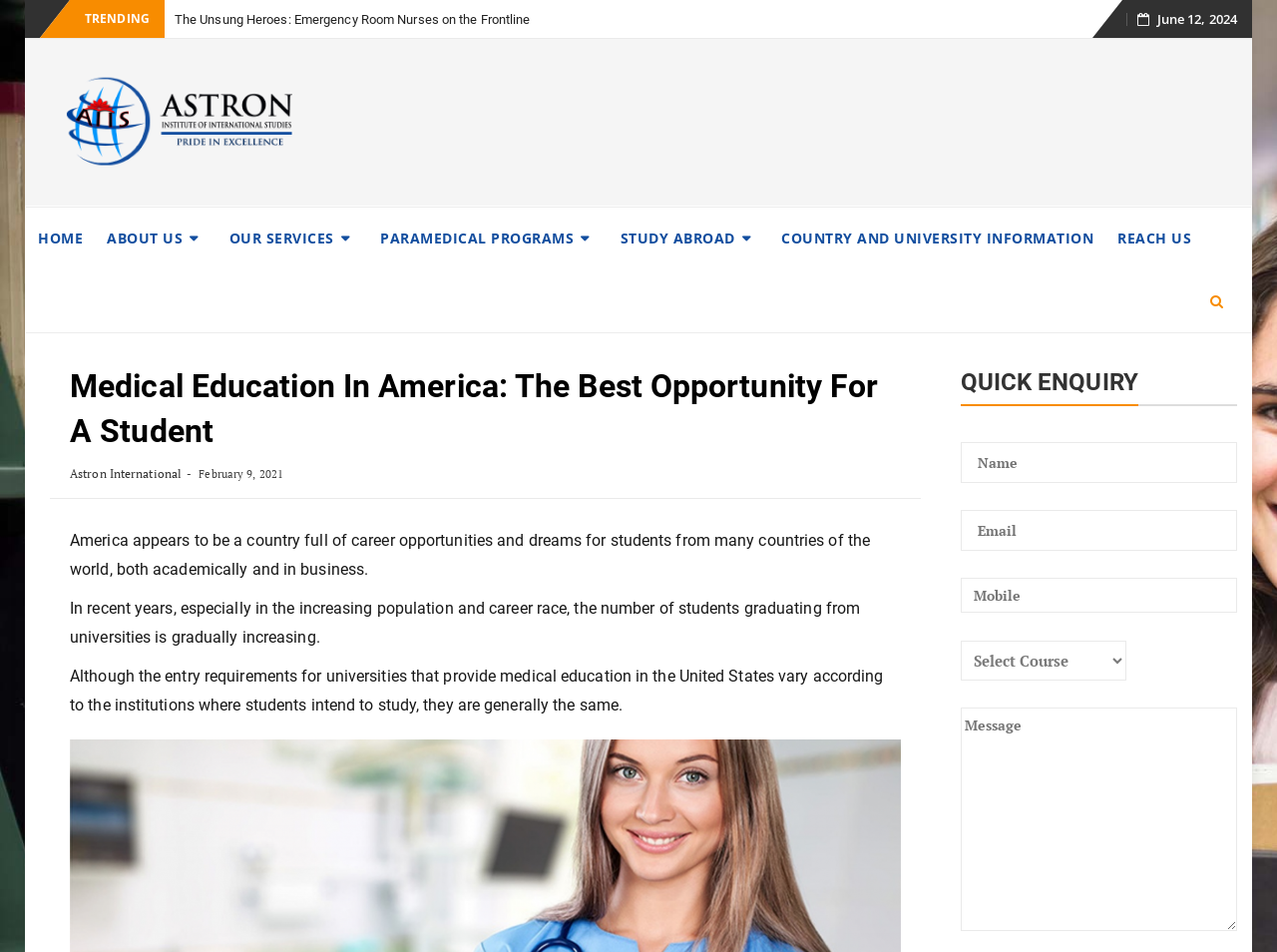Locate the bounding box coordinates of the element you need to click to accomplish the task described by this instruction: "Click the 'Astron International' link".

[0.055, 0.489, 0.142, 0.505]